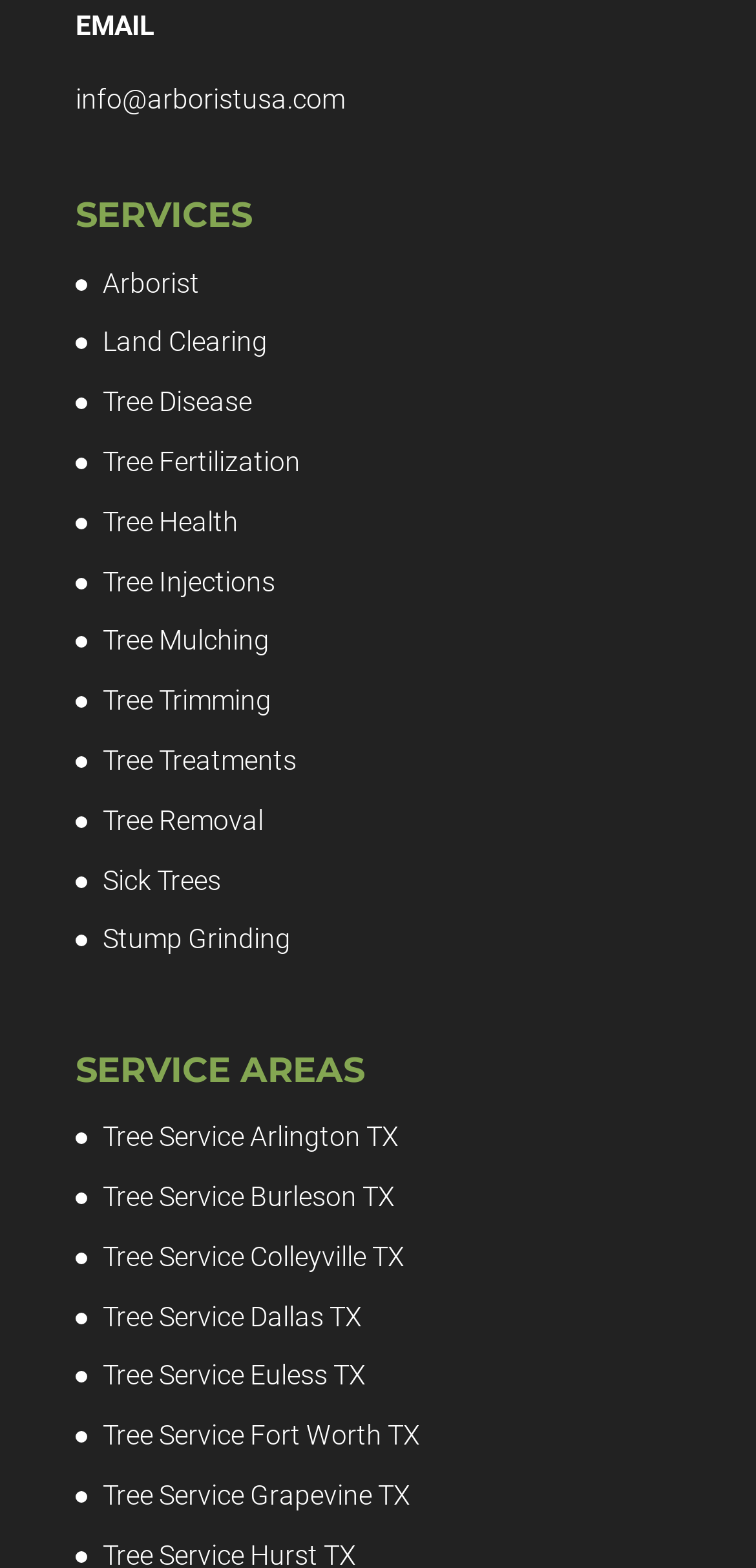Using the webpage screenshot and the element description Arborist, determine the bounding box coordinates. Specify the coordinates in the format (top-left x, top-left y, bottom-right x, bottom-right y) with values ranging from 0 to 1.

[0.136, 0.17, 0.264, 0.19]